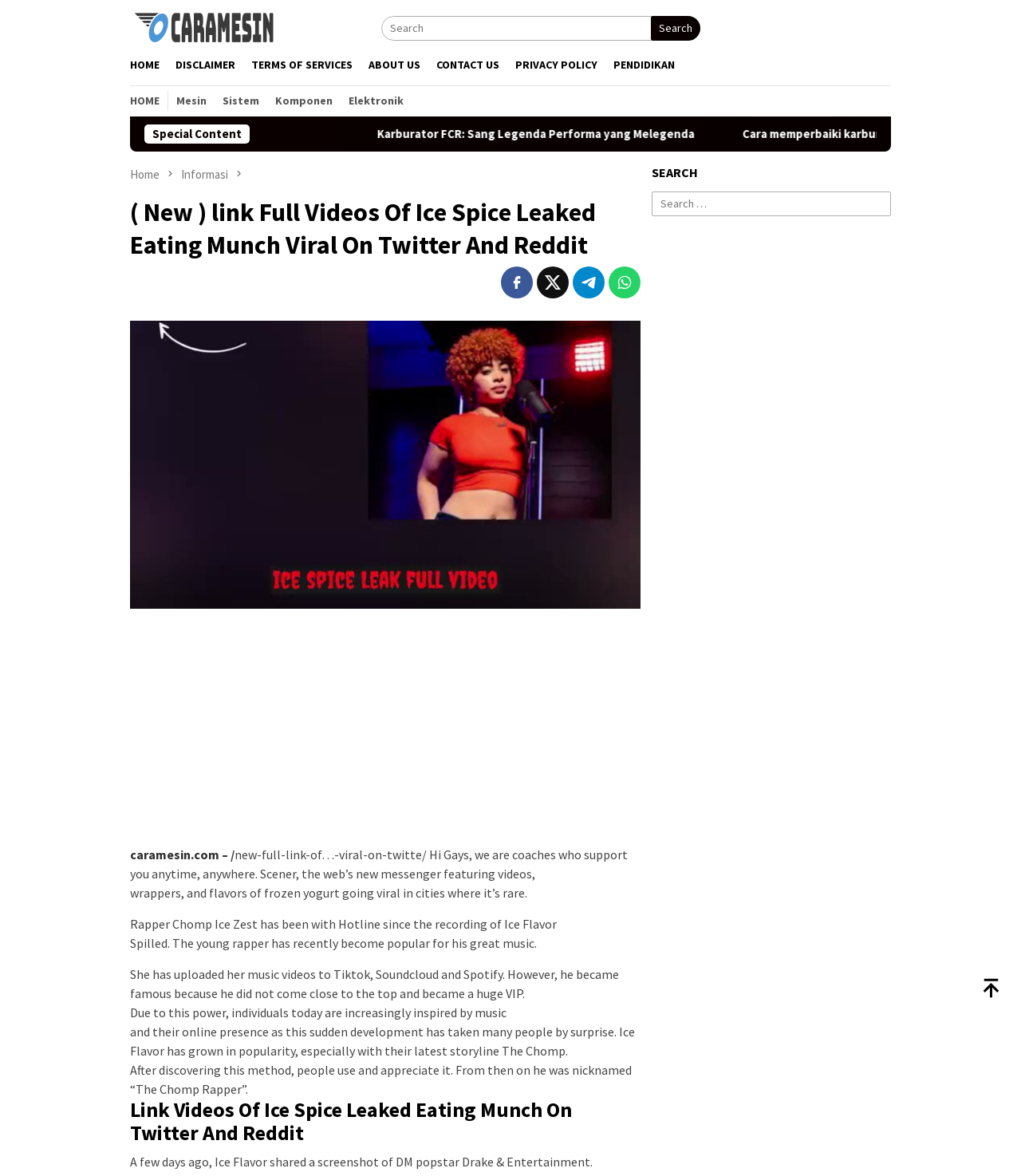Identify the bounding box coordinates of the area you need to click to perform the following instruction: "Search for something".

[0.373, 0.013, 0.686, 0.034]